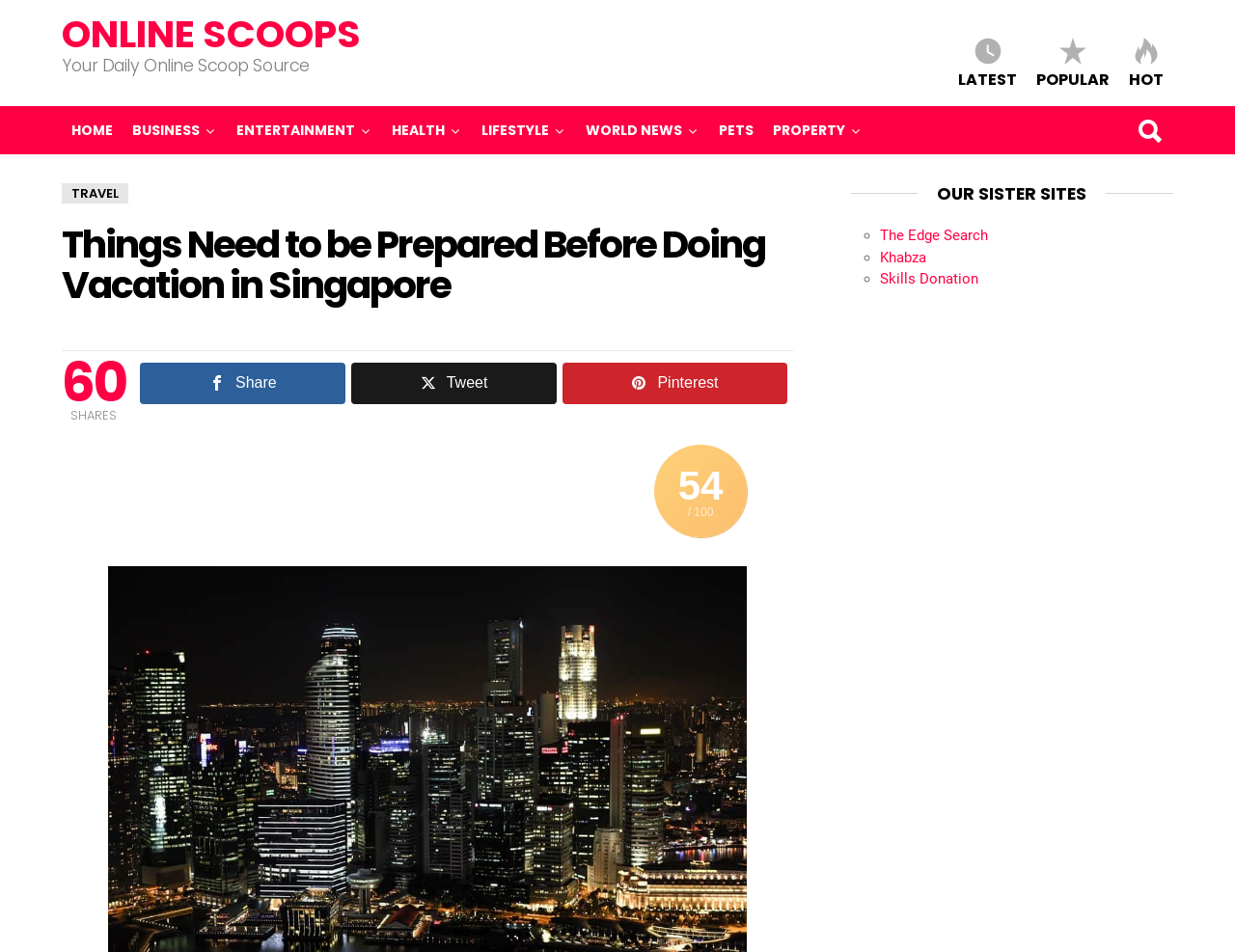Summarize the webpage comprehensively, mentioning all visible components.

The webpage appears to be an online news article or blog post titled "Things Need to be Prepared Before Doing Vacation in Singapore". At the top, there is a navigation menu with links to various categories such as "LATEST", "POPULAR", "HOT", "HOME", "BUSINESS", "ENTERTAINMENT", "HEALTH", "LIFESTYLE", "WORLD NEWS", "PETS", and "PROPERTY". 

Below the navigation menu, there is a header section with a link to "TRAVEL" and a heading that matches the title of the webpage. The article itself is not explicitly described in the accessibility tree, but it likely occupies the majority of the page.

To the right of the header section, there are social media sharing buttons and a counter displaying the number of shares (60) and a rating (54/100). 

At the bottom of the page, there is a complementary section with a heading "OUR SISTER SITES" and a list of links to related websites, including "The Edge Search", "Khabza", and "Skills Donation".